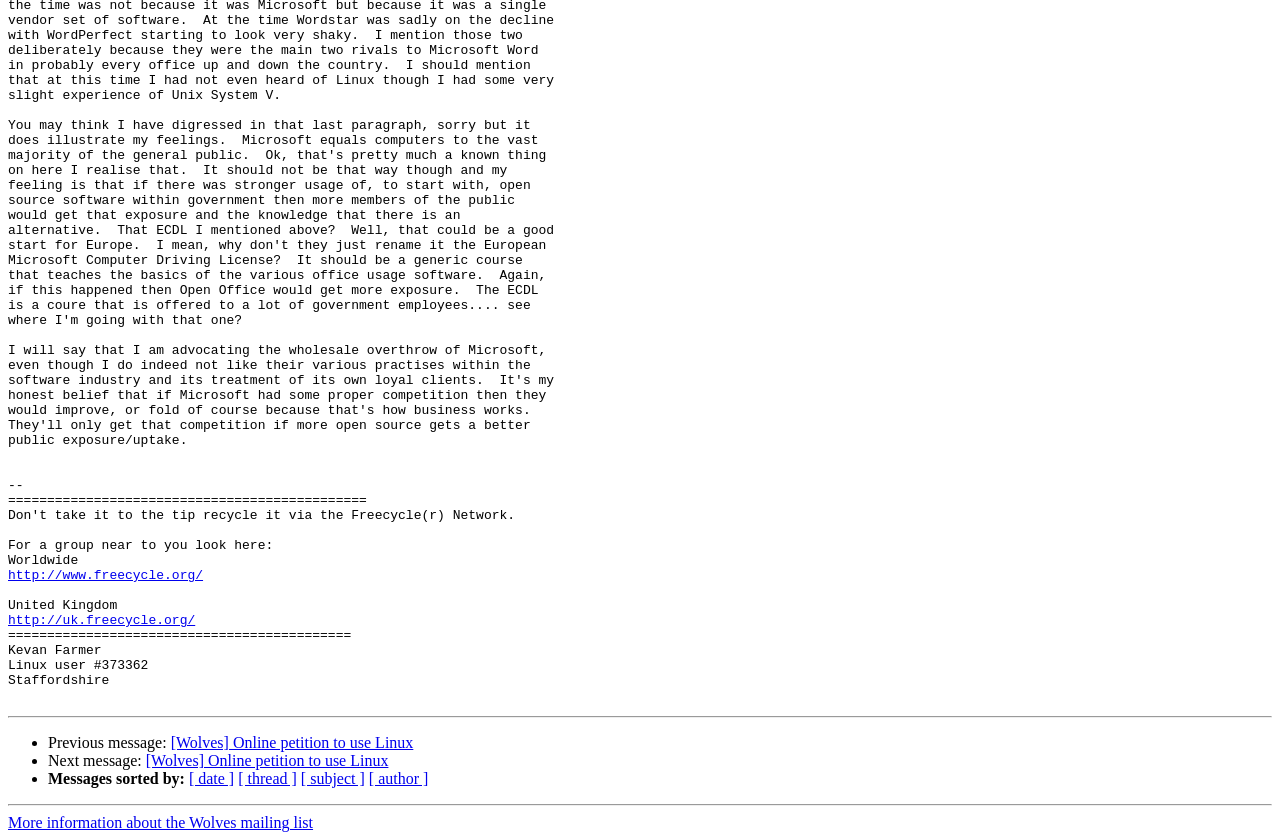Predict the bounding box coordinates for the UI element described as: "http://uk.freecycle.org/". The coordinates should be four float numbers between 0 and 1, presented as [left, top, right, bottom].

[0.006, 0.73, 0.153, 0.748]